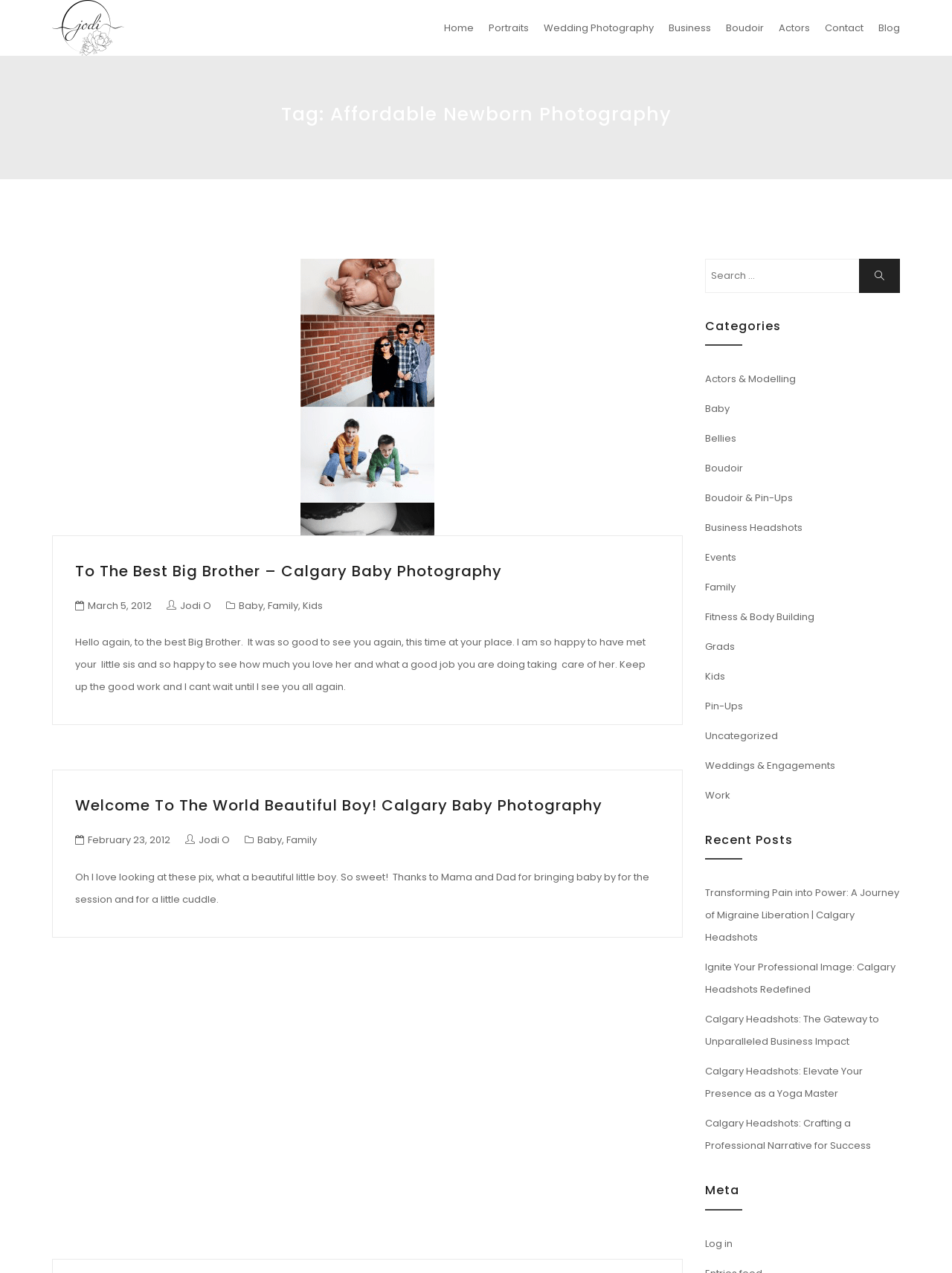Present a detailed account of what is displayed on the webpage.

This webpage is about Jodi O Photography, specifically showcasing affordable newborn photography archives. At the top, there is a logo and a navigation menu with links to different sections of the website, including Home, Portraits, Wedding Photography, Business, Boudoir, Actors, Contact, and Blog.

Below the navigation menu, there is a heading that reads "Tag: Affordable Newborn Photography". Under this heading, there are several articles or blog posts related to newborn photography. Each article has a title, a date, and a few tags or categories. The titles of the articles include "To the Best Big Brother – Calgary Baby Photography" and "Welcome To The World Beautiful Boy! Calgary Baby Photography". The articles also contain a brief description or text, with some including links to other related posts.

To the right of the articles, there is a search bar with a search button. Below the search bar, there are headings for "Categories" and "Recent Posts". The "Categories" section lists various categories of photography, such as Actors & Modelling, Baby, Bellies, Boudoir, and more. The "Recent Posts" section lists several recent blog posts, with titles and links to the full posts.

At the very bottom of the page, there is a heading for "Meta" with a link to log in. Overall, the webpage is a collection of blog posts and articles related to newborn photography, with navigation menus and search functionality to help users find specific content.